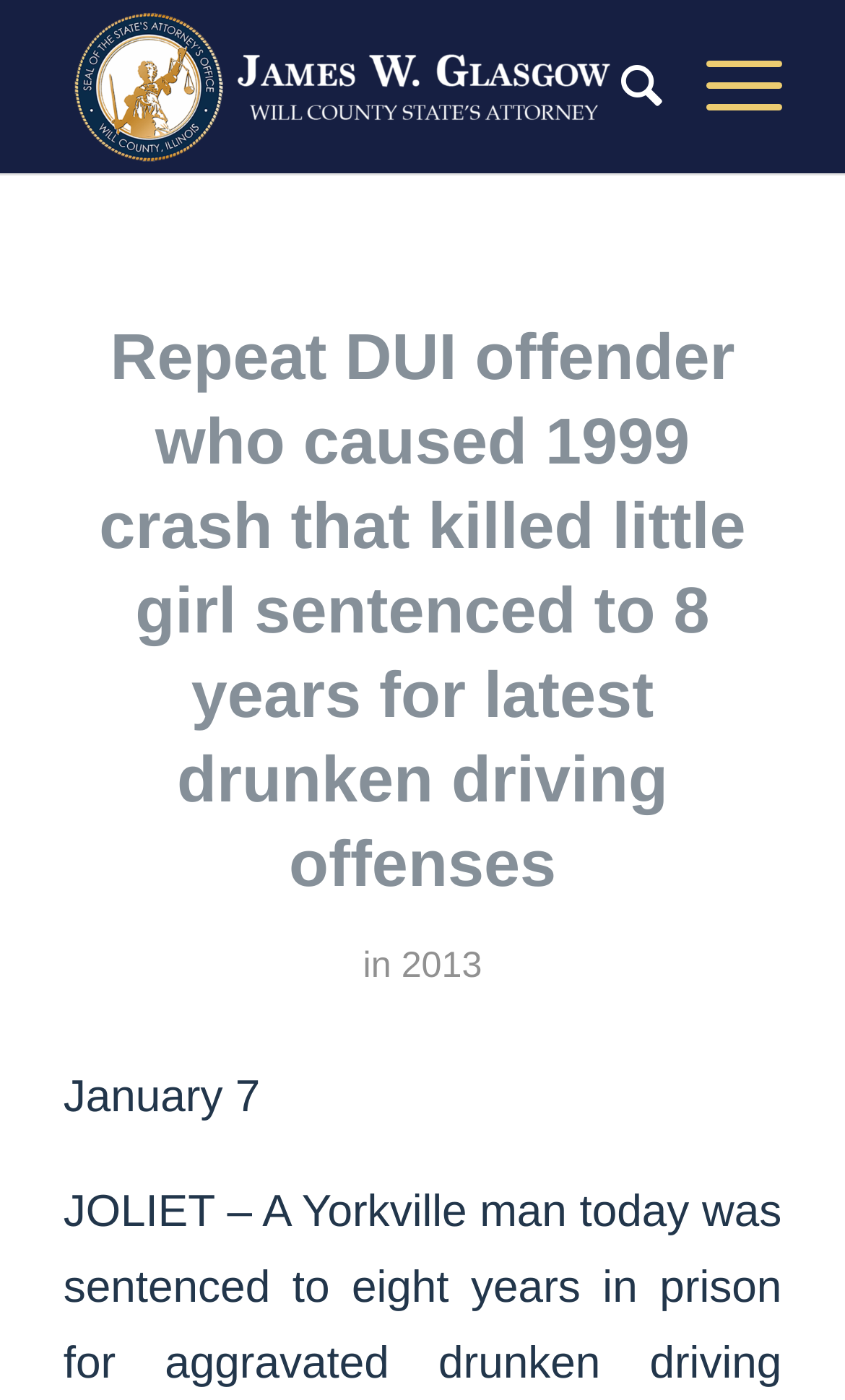Identify the bounding box for the UI element specified in this description: "2013". The coordinates must be four float numbers between 0 and 1, formatted as [left, top, right, bottom].

[0.475, 0.675, 0.57, 0.704]